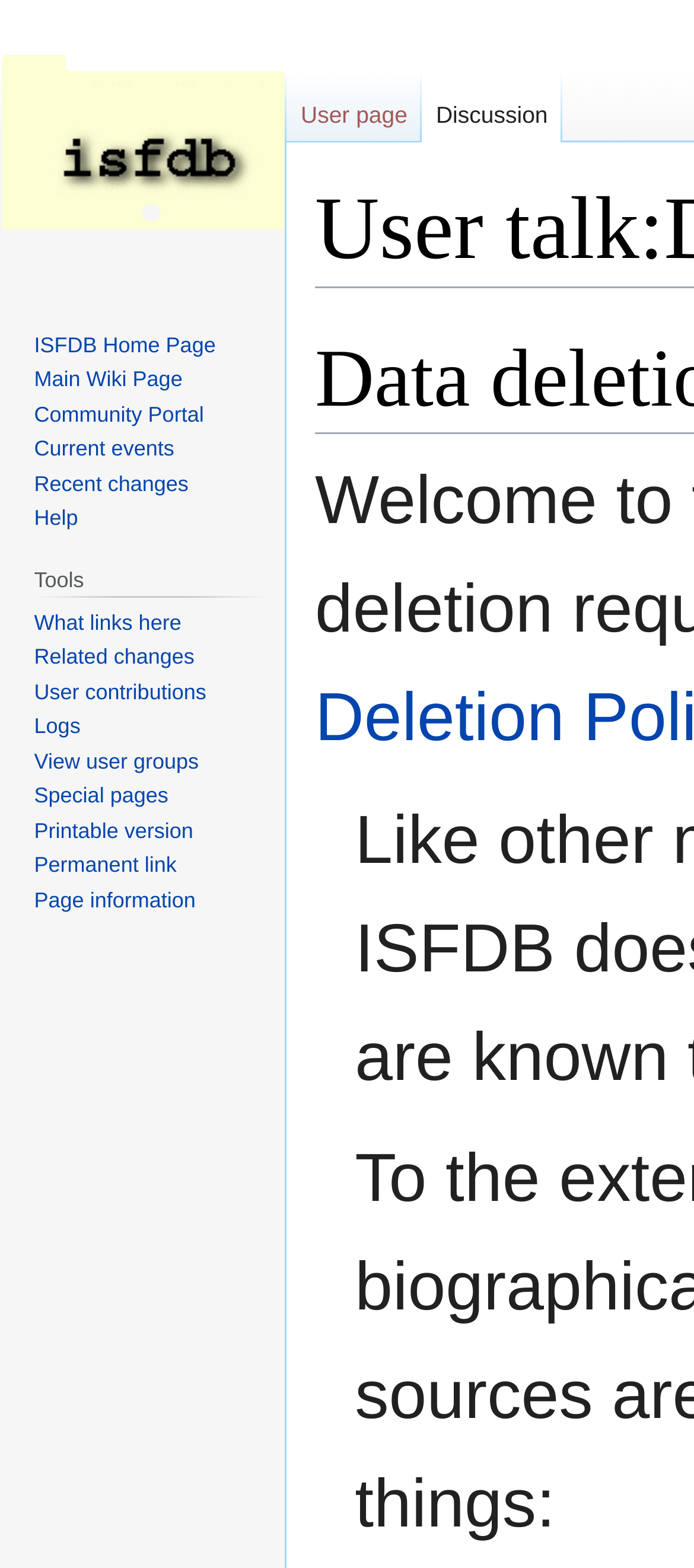Please identify the bounding box coordinates of the element I should click to complete this instruction: 'Go to user page'. The coordinates should be given as four float numbers between 0 and 1, like this: [left, top, right, bottom].

[0.413, 0.045, 0.608, 0.091]